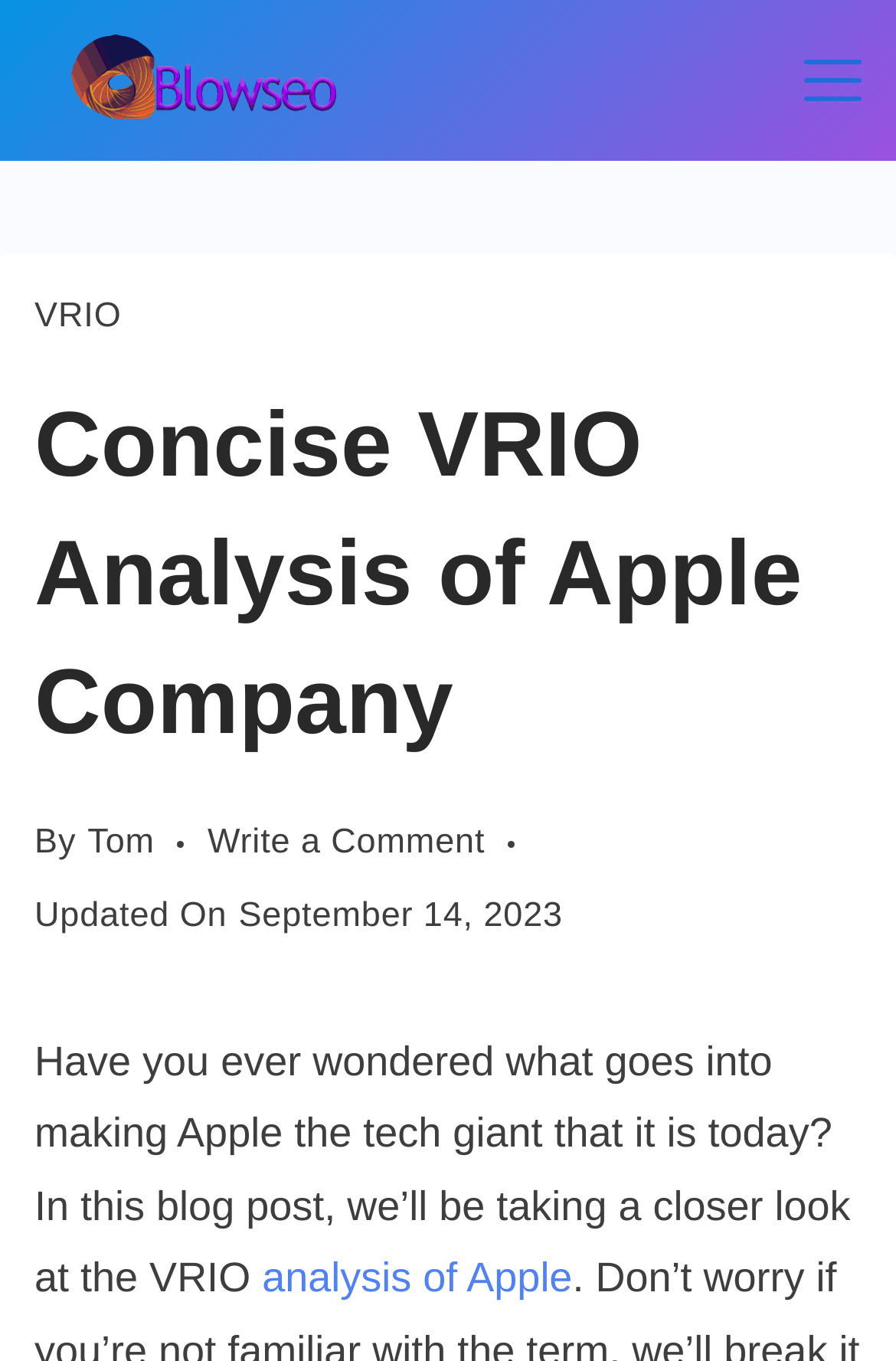Please examine the image and provide a detailed answer to the question: What is the topic of this blog post?

The topic of the blog post can be determined by reading the introductory sentence, which mentions 'VRIO analysis of Apple'. This indicates that the blog post is about analyzing Apple using the VRIO framework.